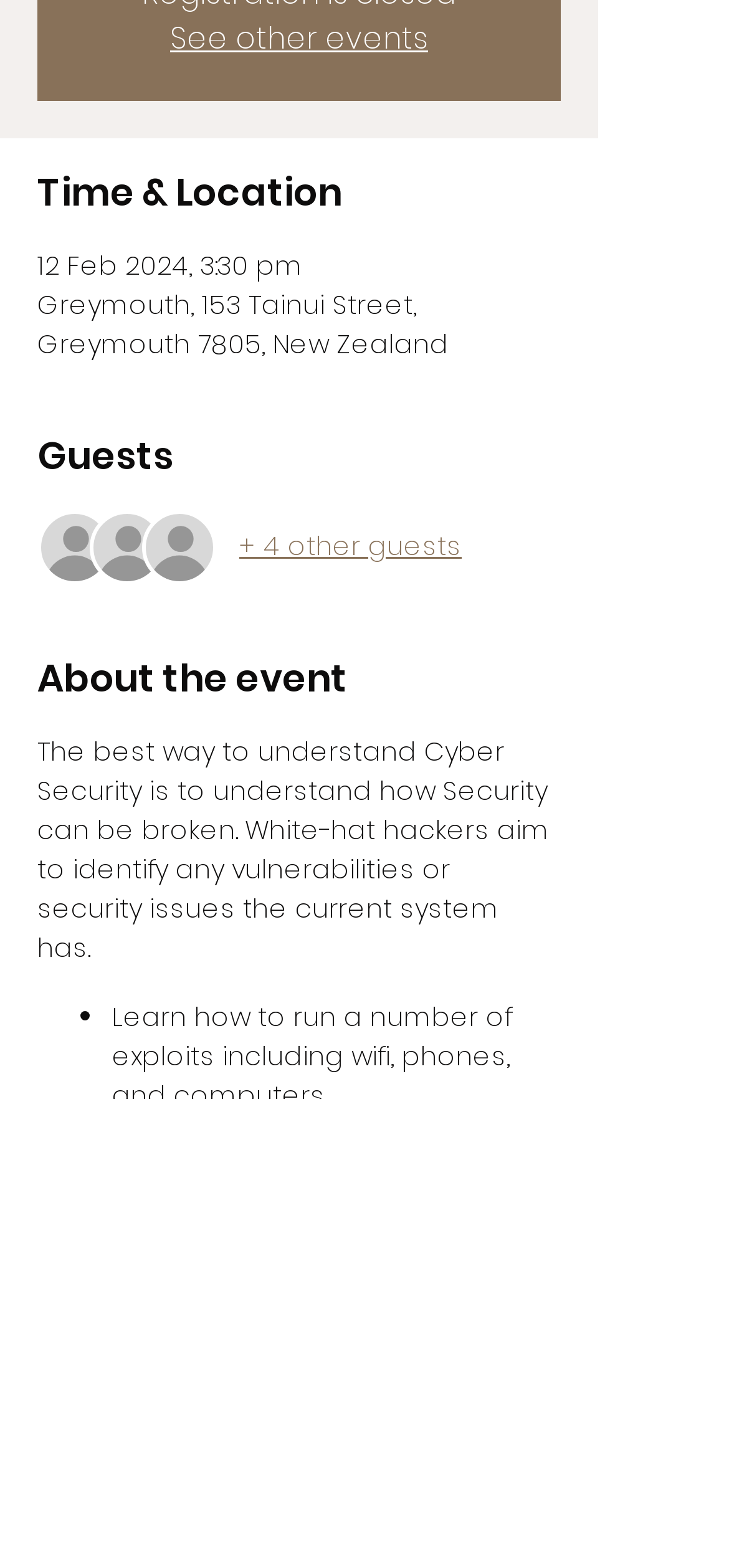Locate the UI element described by alt="Event location map" in the provided webpage screenshot. Return the bounding box coordinates in the format (top-left x, top-left y, bottom-right x, bottom-right y), ensuring all values are between 0 and 1.

[0.0, 0.744, 0.821, 0.958]